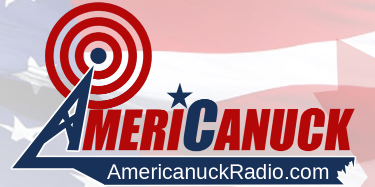Use a single word or phrase to answer the following:
What does the stylized radio tower symbolize?

Broadcasting and communication